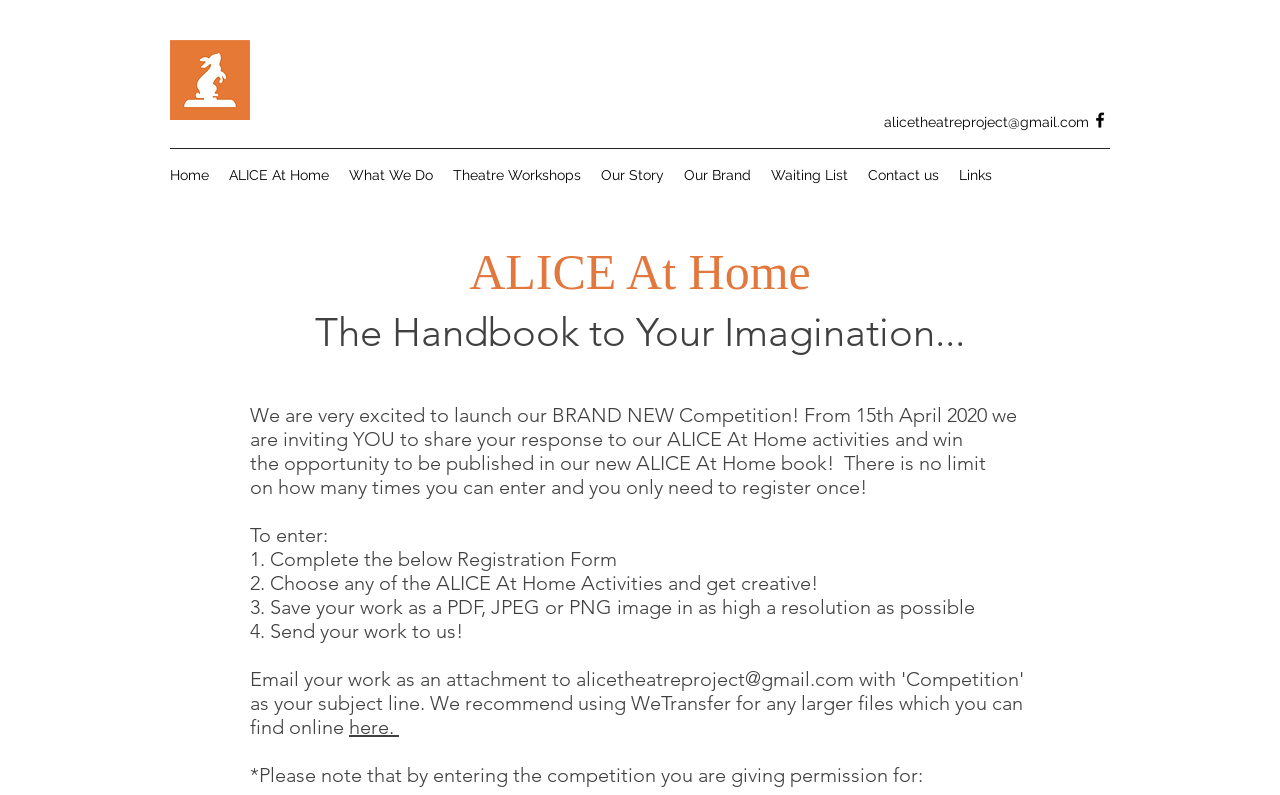Answer with a single word or phrase: 
How many steps are there to enter the competition?

4